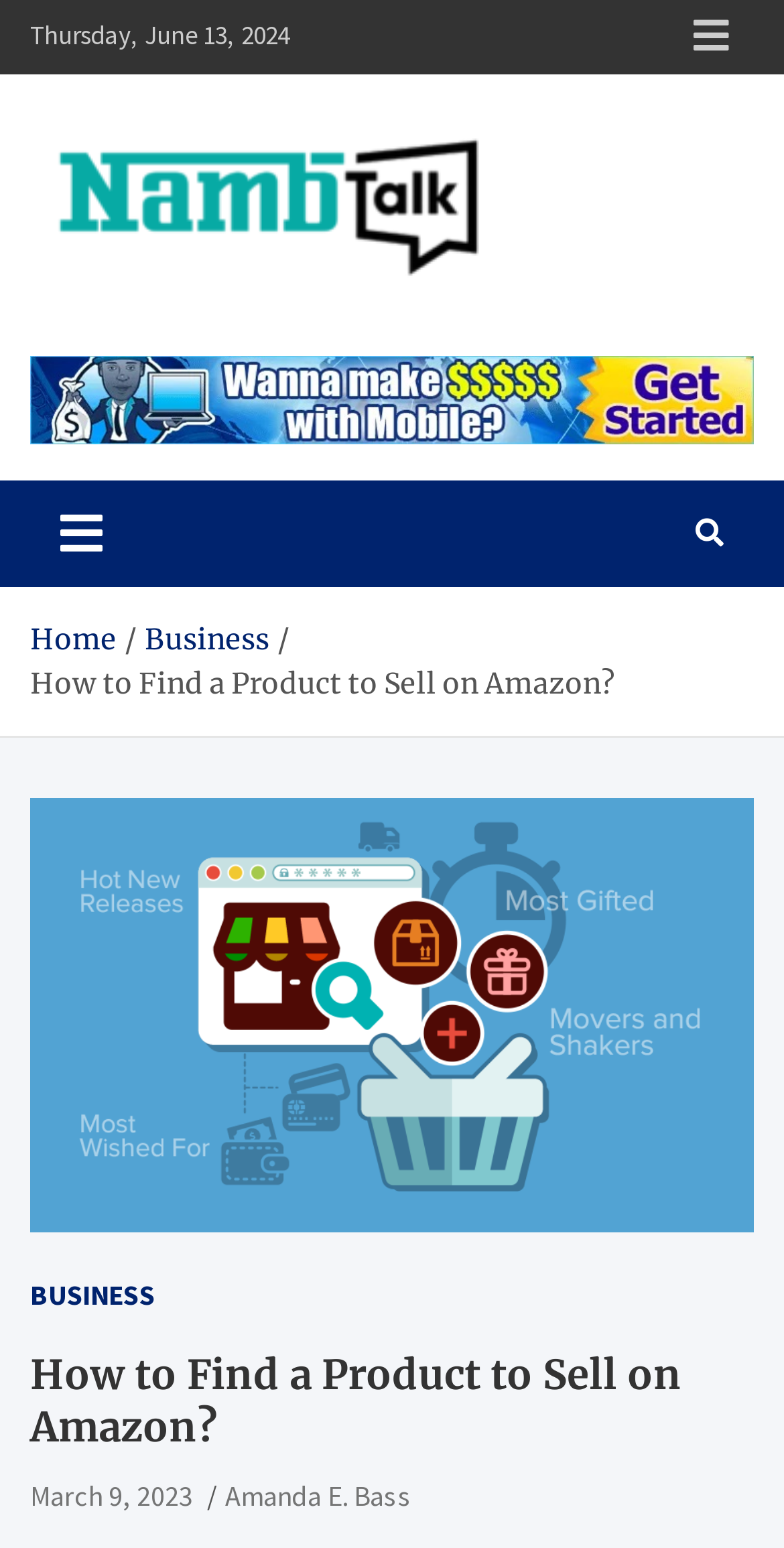Extract the bounding box coordinates for the UI element described by the text: "Business". The coordinates should be in the form of [left, top, right, bottom] with values between 0 and 1.

[0.185, 0.401, 0.344, 0.424]